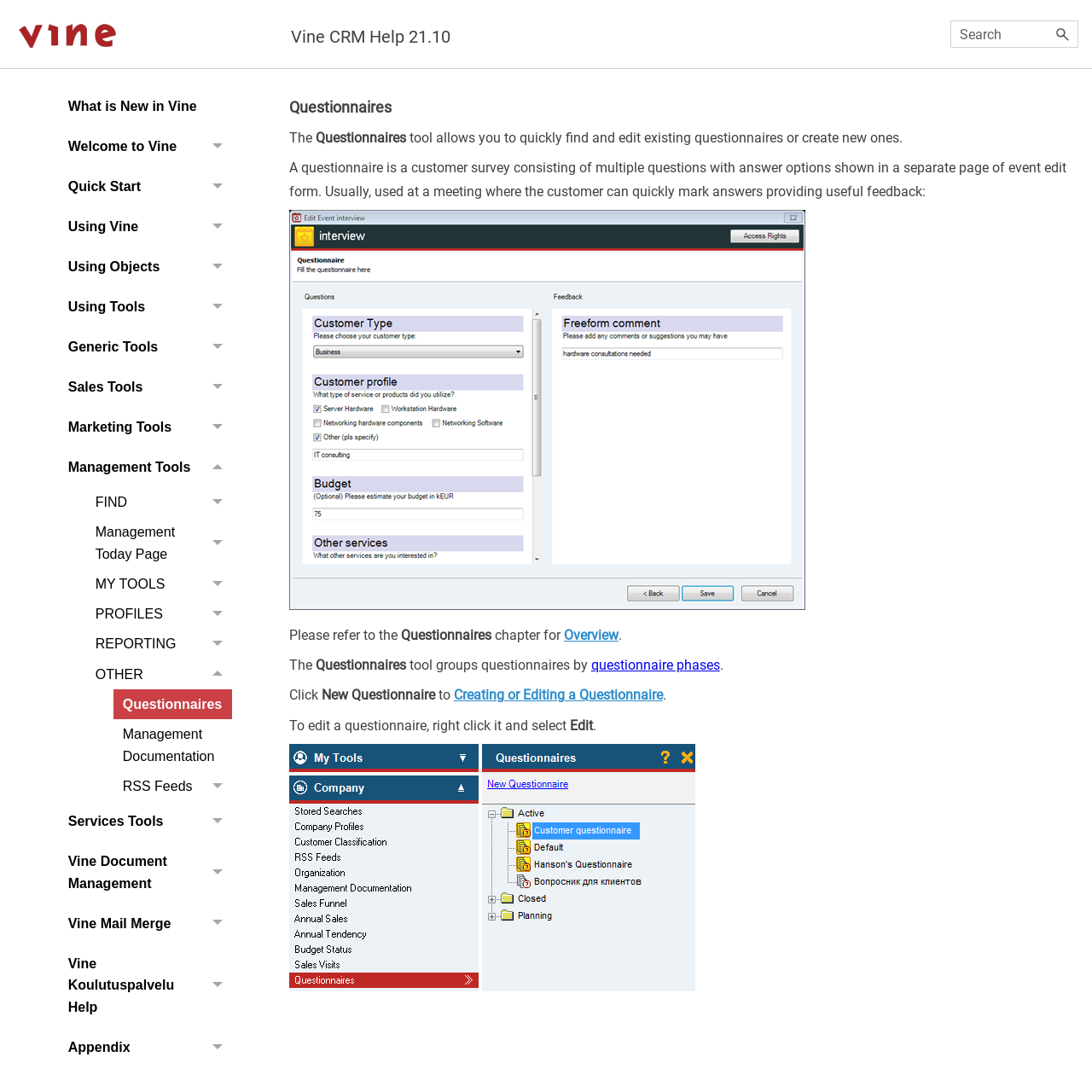Offer a meticulous caption that includes all visible features of the webpage.

The webpage is titled "Vine CRM Help - Questionnaires" and has a logo at the top left corner. Below the logo, there is a search bar with a submit button at the top right corner. 

On the left side of the page, there is a menu with several buttons, including "What is New in Vine", "Welcome to Vine", "Quick Start", and others. These buttons are stacked vertically, with "What is New in Vine" at the top and "Management Tools" at the bottom. 

On the right side of the page, there is a main content area with a heading "Questionnaires" at the top. Below the heading, there is a paragraph of text that explains what a questionnaire is and how it is used. 

Below the paragraph, there is an image, followed by more text that explains how to use the questionnaire tool. The text includes links to other pages, such as "Overview" and "Creating or Editing a Questionnaire". 

At the bottom of the main content area, there is another image. The page also has several links to other pages, including "Management Today Page", "MY TOOLS", "PROFILES", "REPORTING", and "OTHER". These links are located on the left side of the page, below the menu.